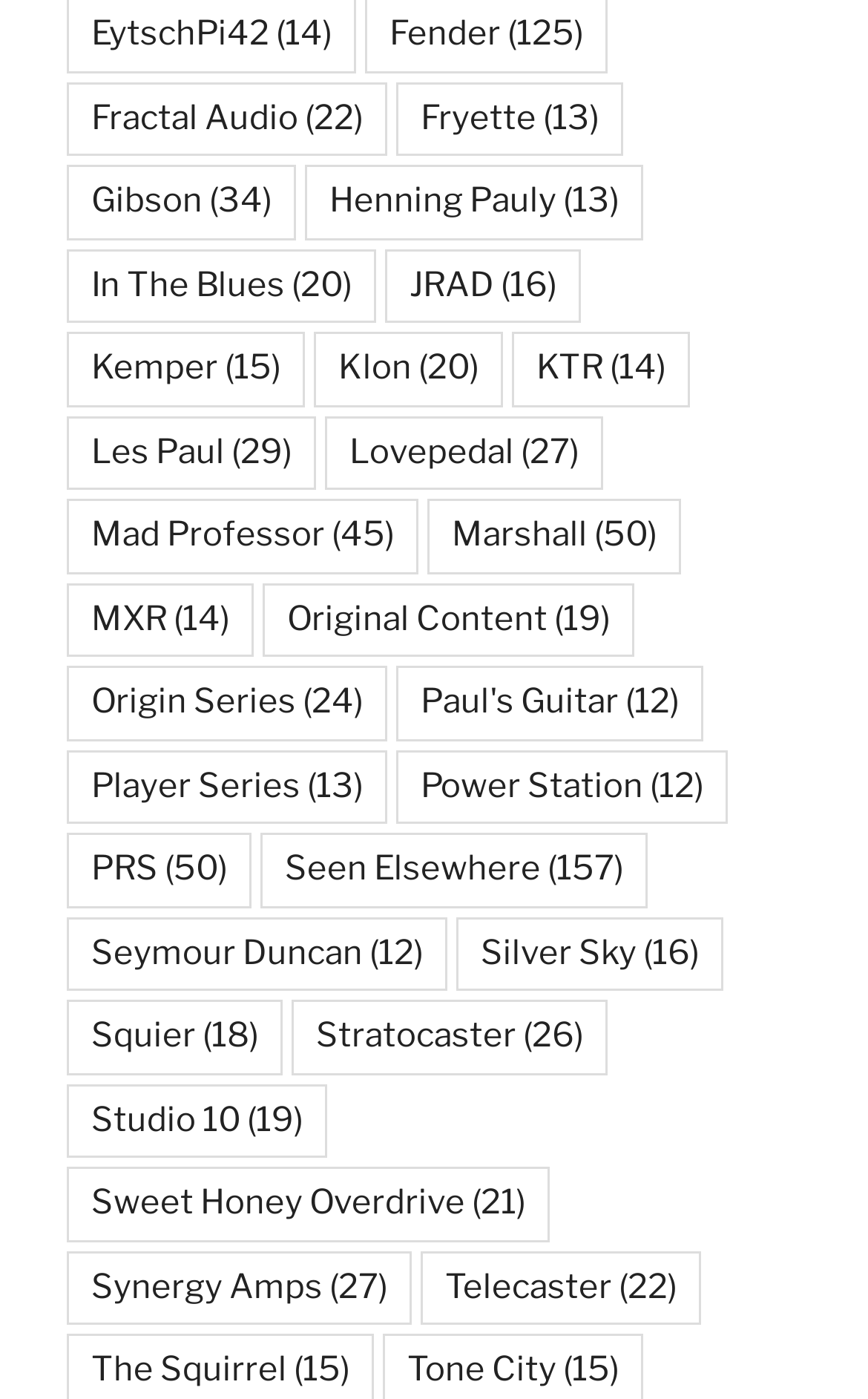Locate the bounding box coordinates of the clickable part needed for the task: "Click on Fractal Audio".

[0.077, 0.058, 0.446, 0.111]